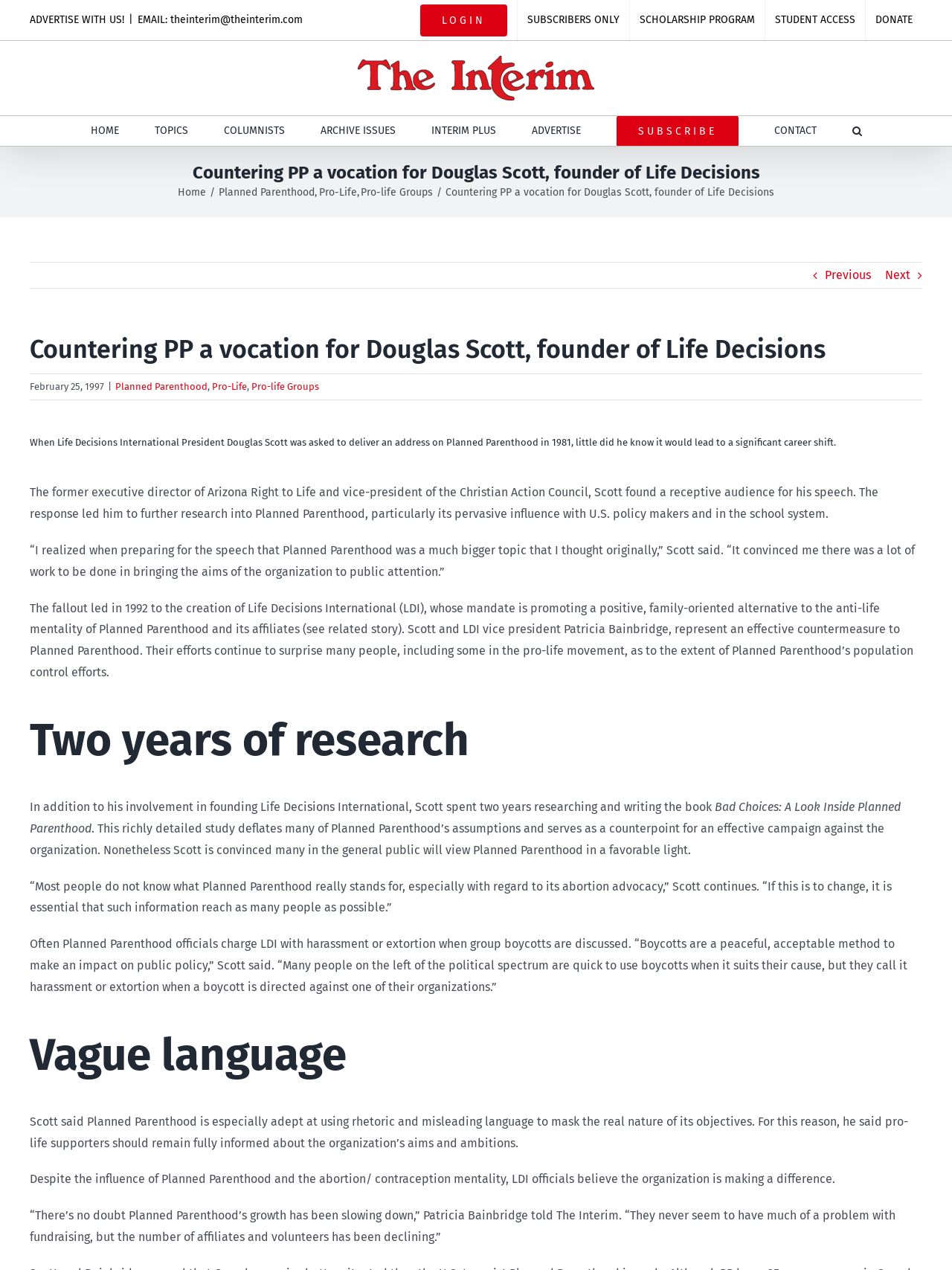Locate the UI element that matches the description ARCHIVE ISSUES in the webpage screenshot. Return the bounding box coordinates in the format (top-left x, top-left y, bottom-right x, bottom-right y), with values ranging from 0 to 1.

[0.336, 0.091, 0.415, 0.115]